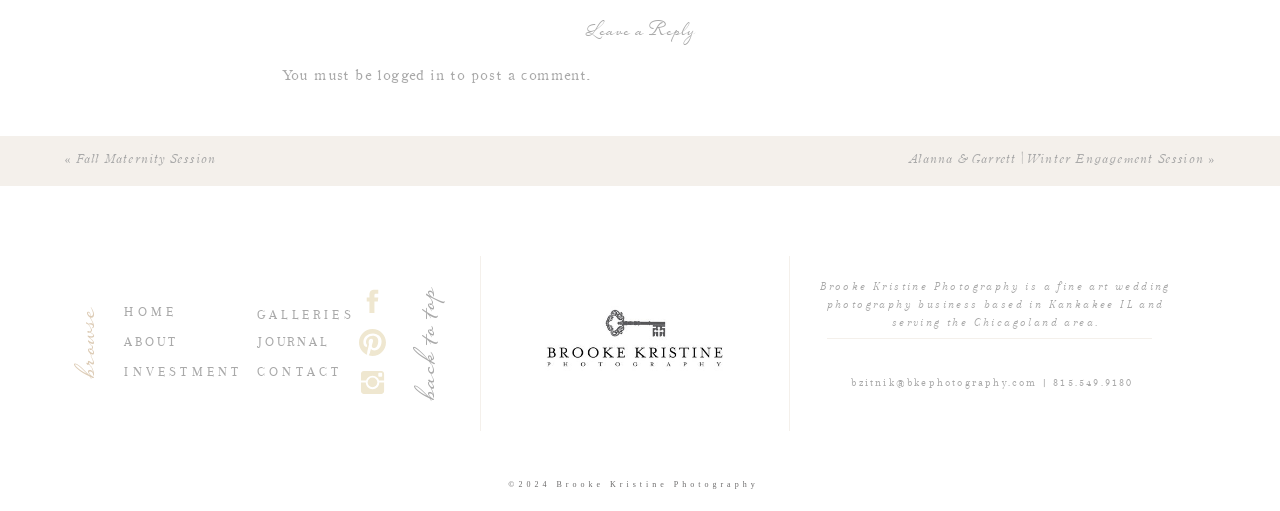Please use the details from the image to answer the following question comprehensively:
What is the contact email of Brooke Kristine Photography?

I found the text 'bzitnik@bkephotography.com | 815.549.9180' which provides the contact email and phone number of Brooke Kristine Photography.